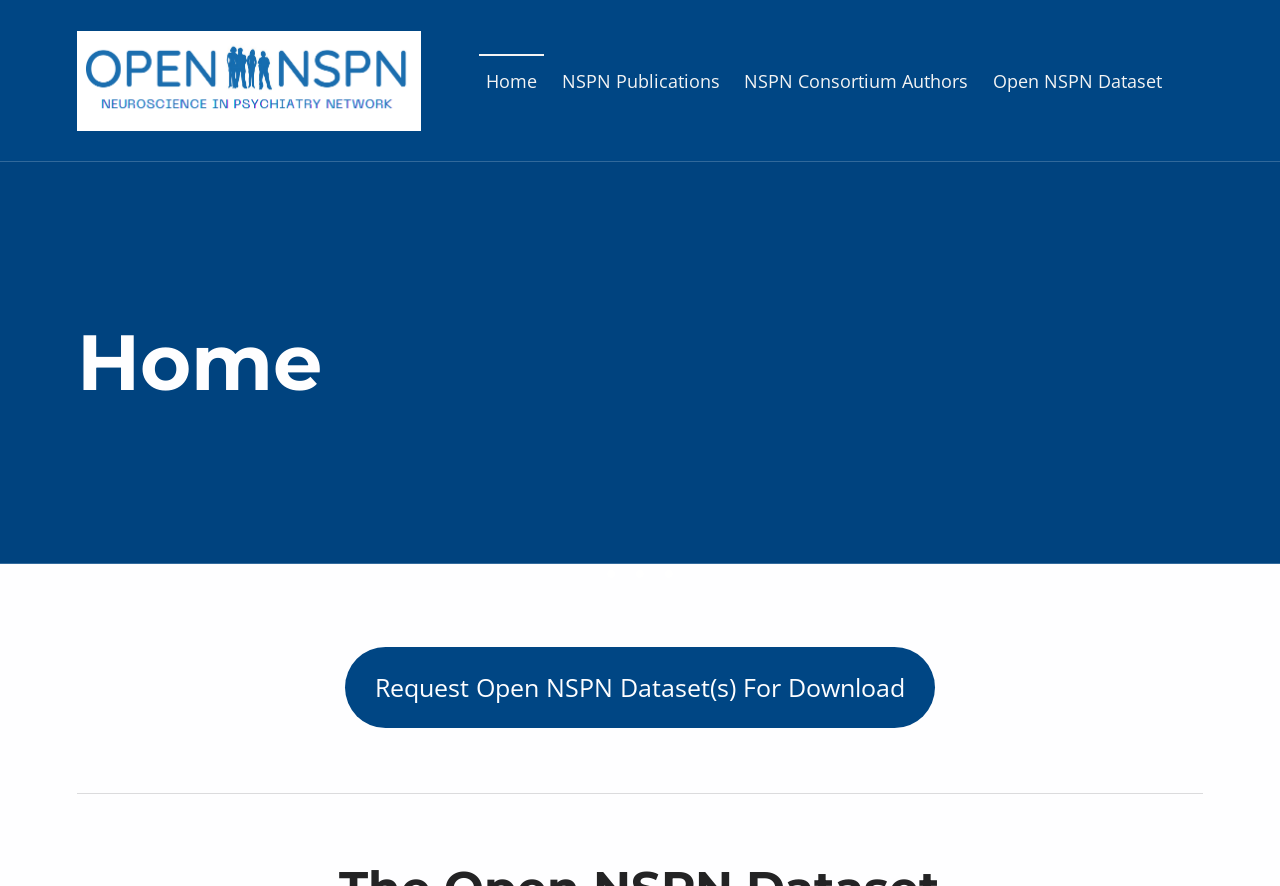With reference to the image, please provide a detailed answer to the following question: What is the purpose of the button on the home page?

I found the button element with the description 'Request Open NSPN Dataset(s) For Download' on the home page, which suggests that its purpose is to request the dataset for download.